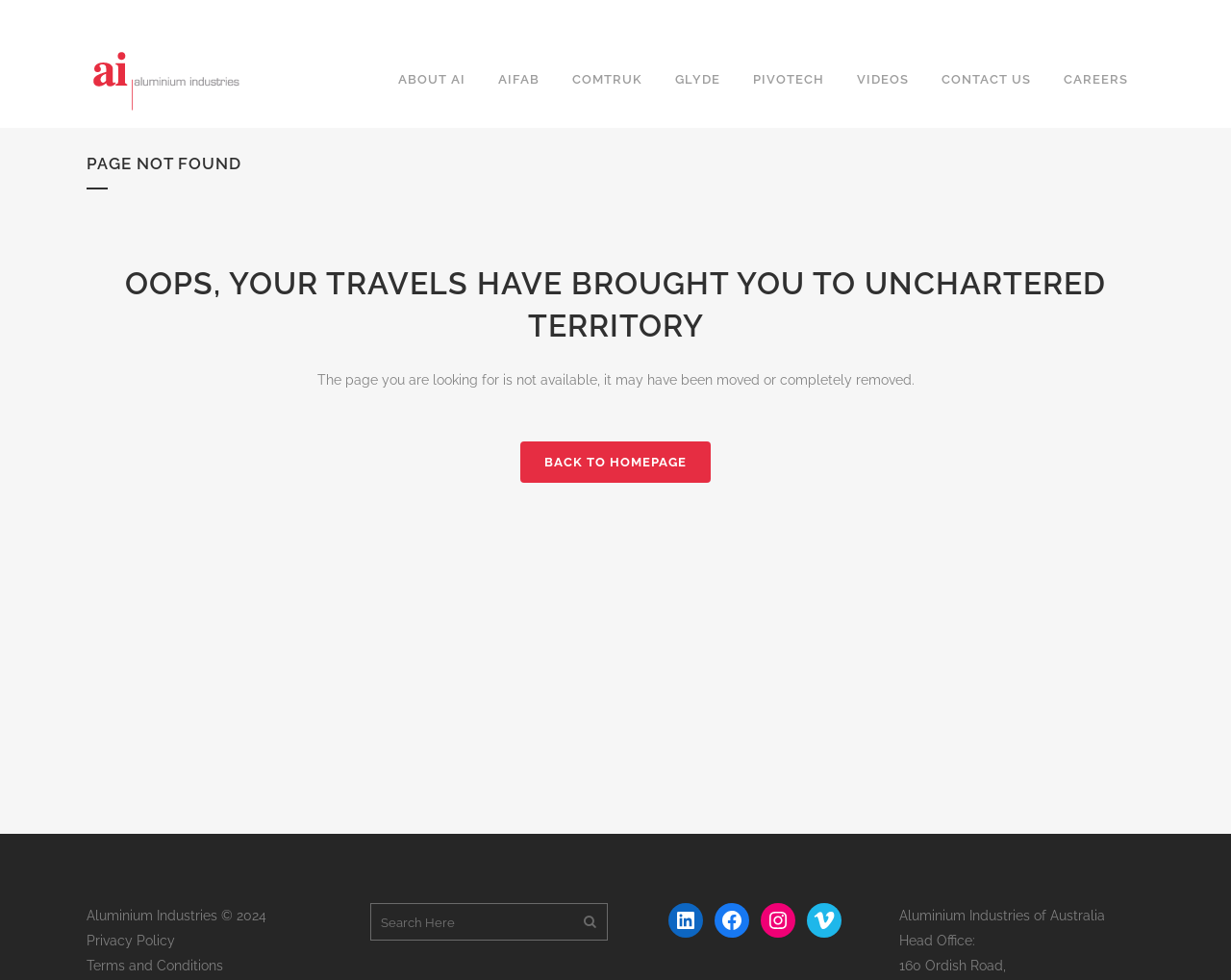Determine the bounding box coordinates for the clickable element to execute this instruction: "Contact us". Provide the coordinates as four float numbers between 0 and 1, i.e., [left, top, right, bottom].

[0.752, 0.032, 0.851, 0.131]